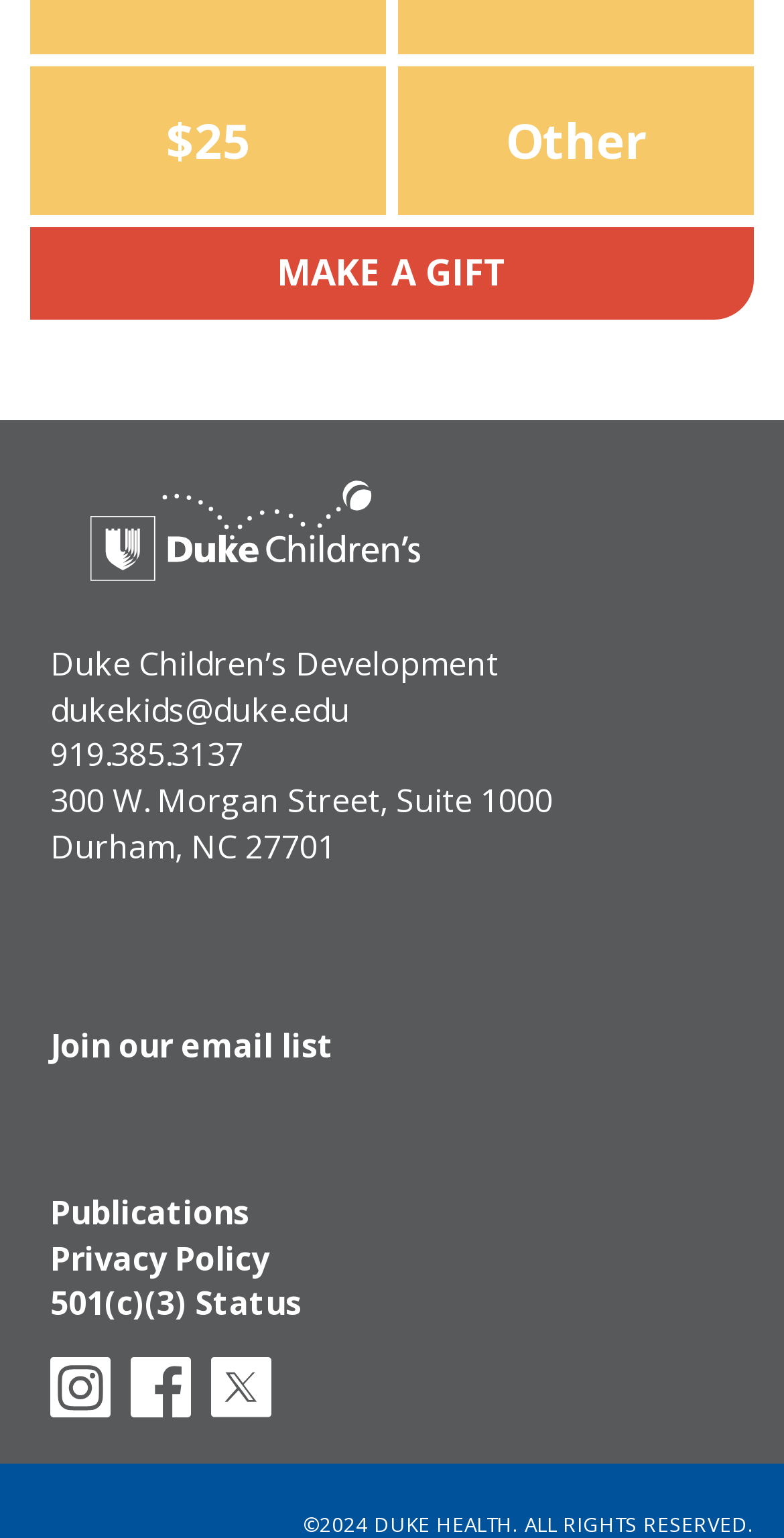What is the minimum gift amount?
Give a detailed explanation using the information visible in the image.

The webpage has a button 'MAKE A GIFT' and a static text '$25' above it, indicating that the minimum gift amount is $25.